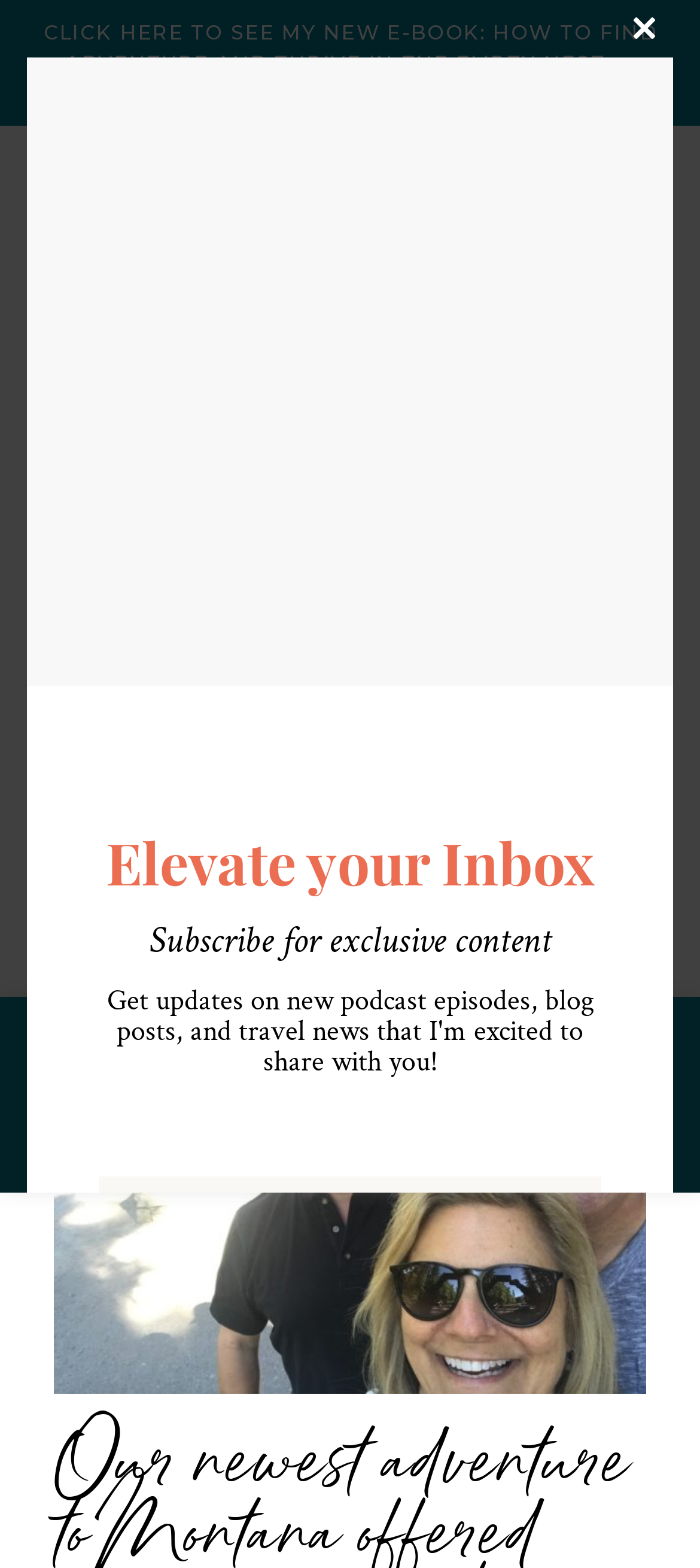What is the date of the blog post?
Look at the image and respond with a one-word or short-phrase answer.

August 7, 2017